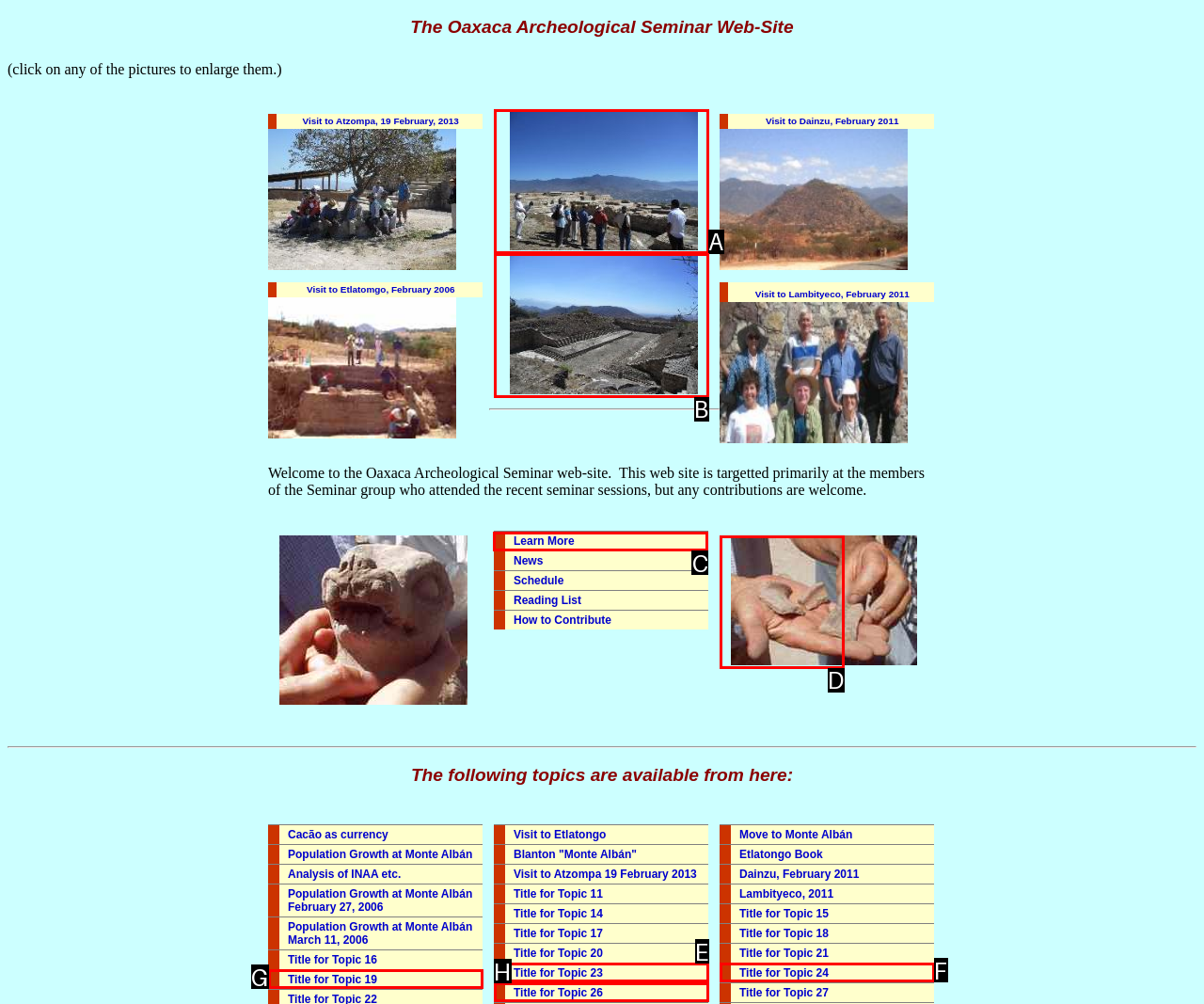Choose the UI element you need to click to carry out the task: Learn more about the Oaxaca Archeological Seminar.
Respond with the corresponding option's letter.

C